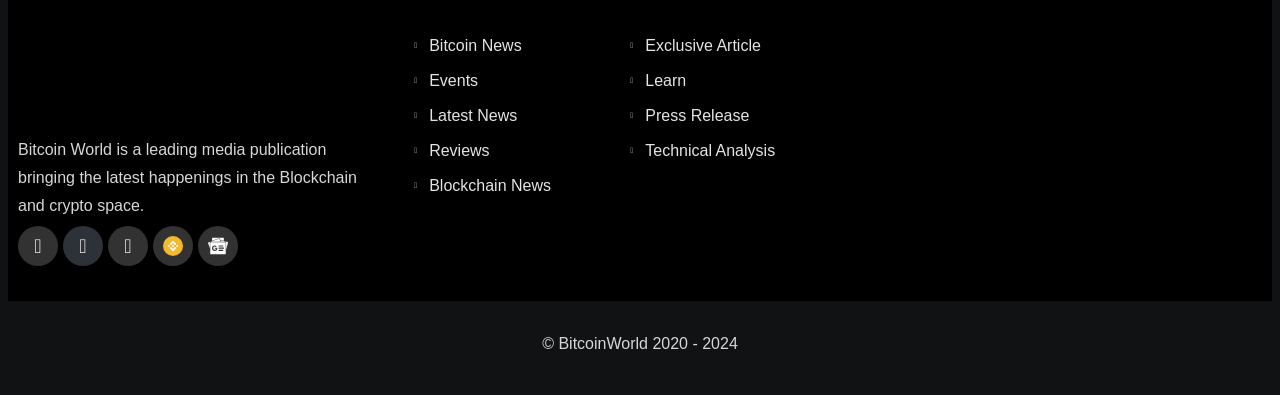Provide a brief response to the question using a single word or phrase: 
What is the copyright year of the website?

2020-2024